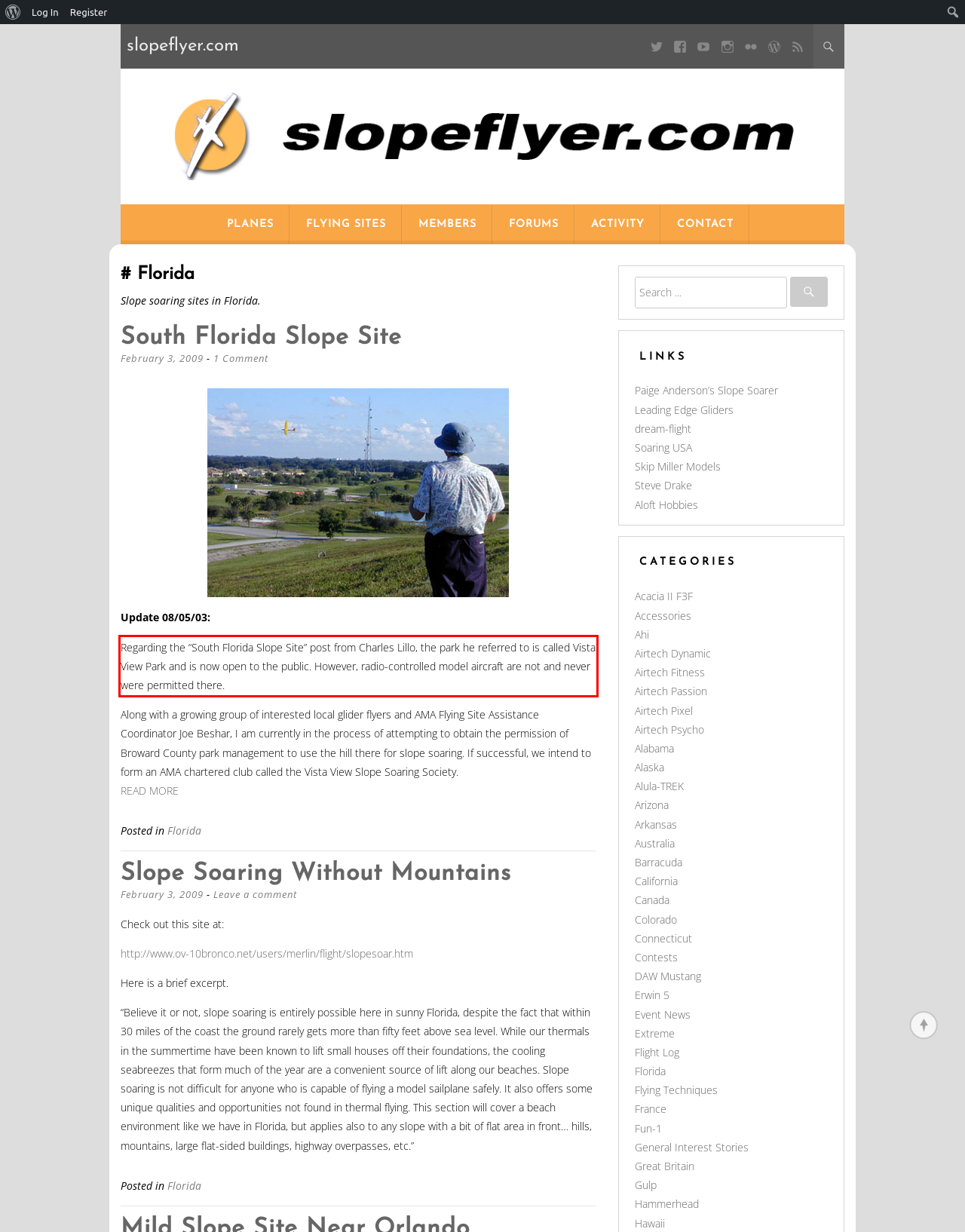Given a webpage screenshot, identify the text inside the red bounding box using OCR and extract it.

Regarding the “South Florida Slope Site” post from Charles Lillo, the park he referred to is called Vista View Park and is now open to the public. However, radio-controlled model aircraft are not and never were permitted there.